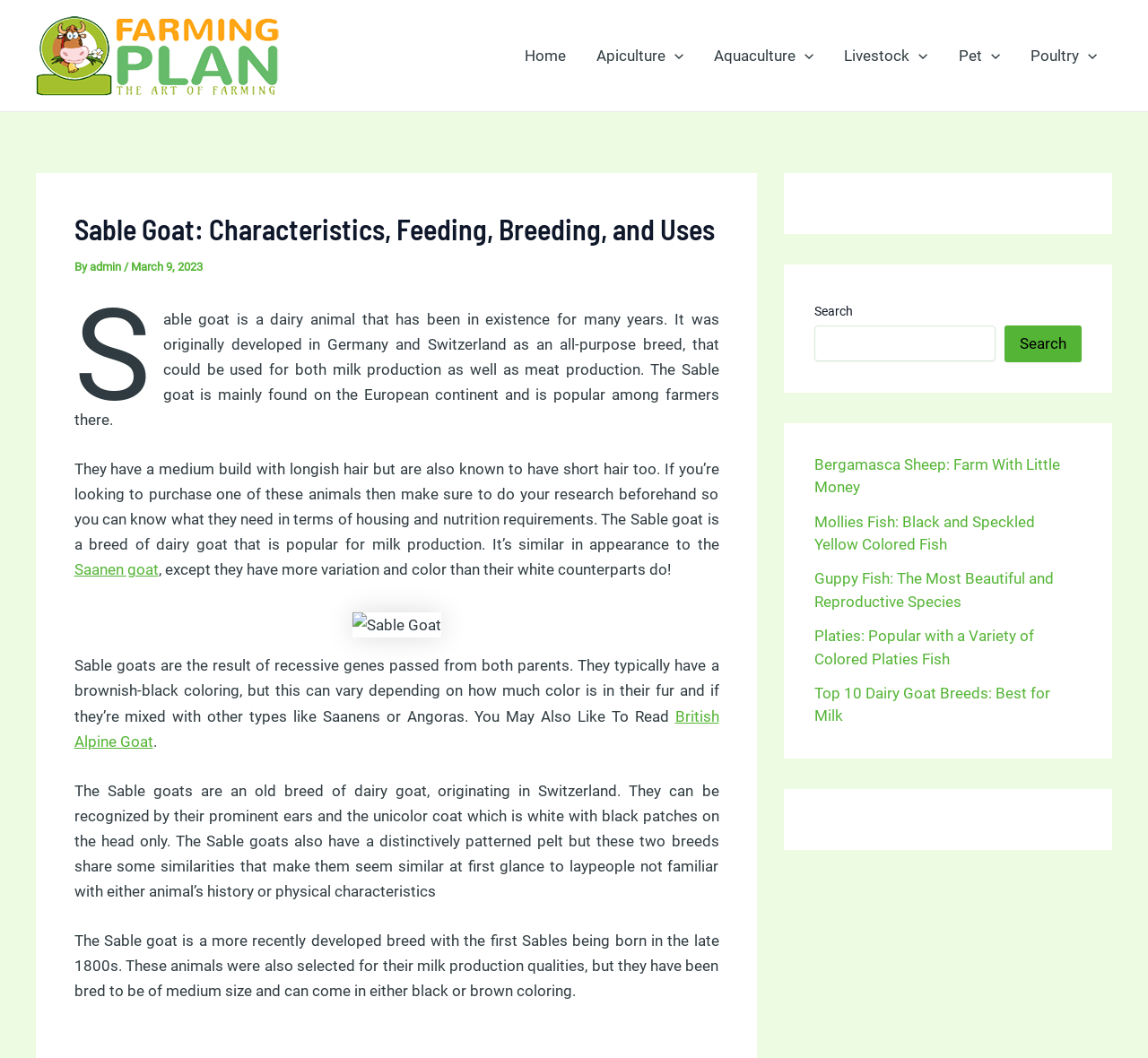Please locate the bounding box coordinates of the element that should be clicked to complete the given instruction: "Toggle the Apiculture menu".

[0.506, 0.019, 0.609, 0.086]